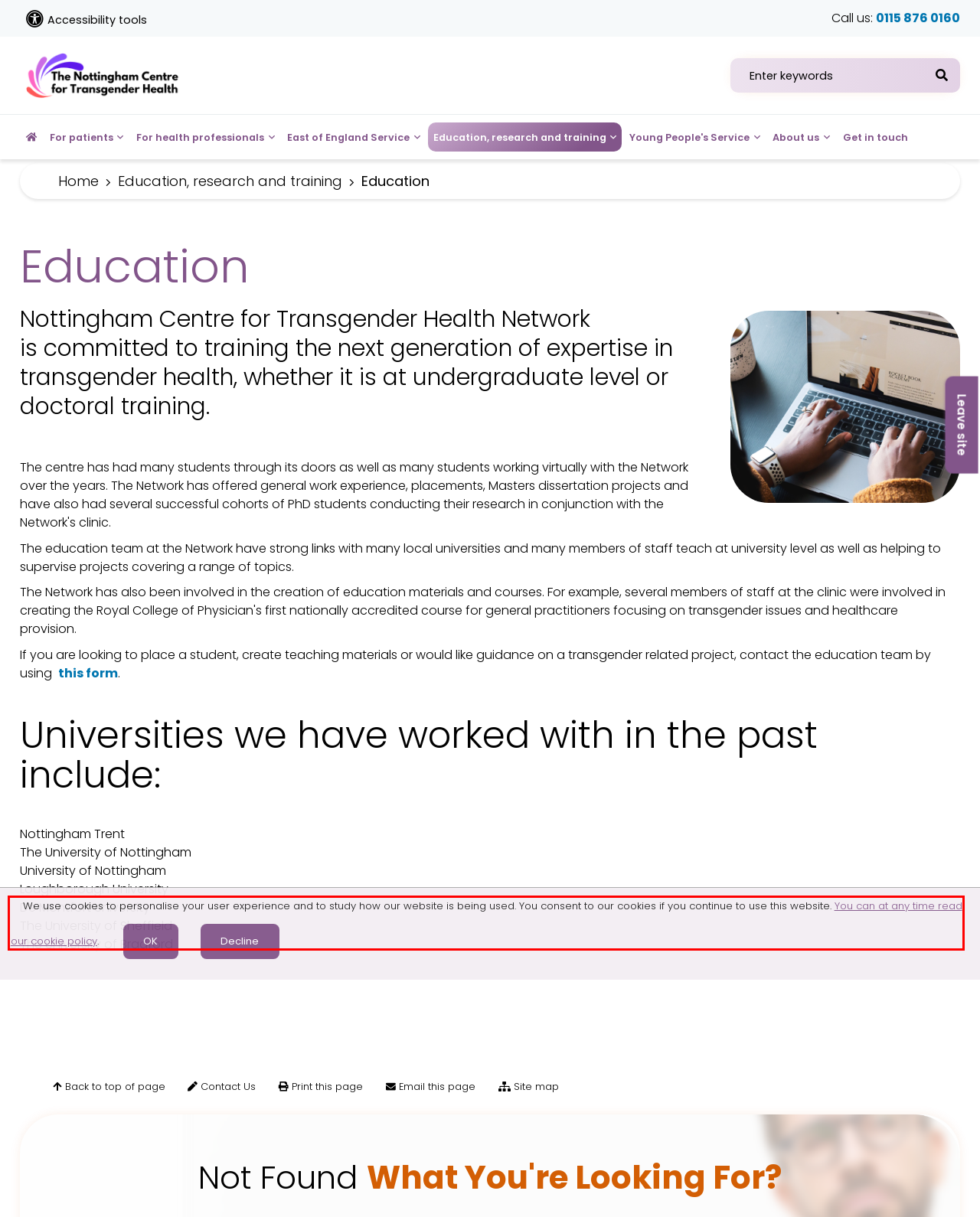Please perform OCR on the text content within the red bounding box that is highlighted in the provided webpage screenshot.

We use cookies to personalise your user experience and to study how our website is being used. You consent to our cookies if you continue to use this website. You can at any time read our cookie policy.